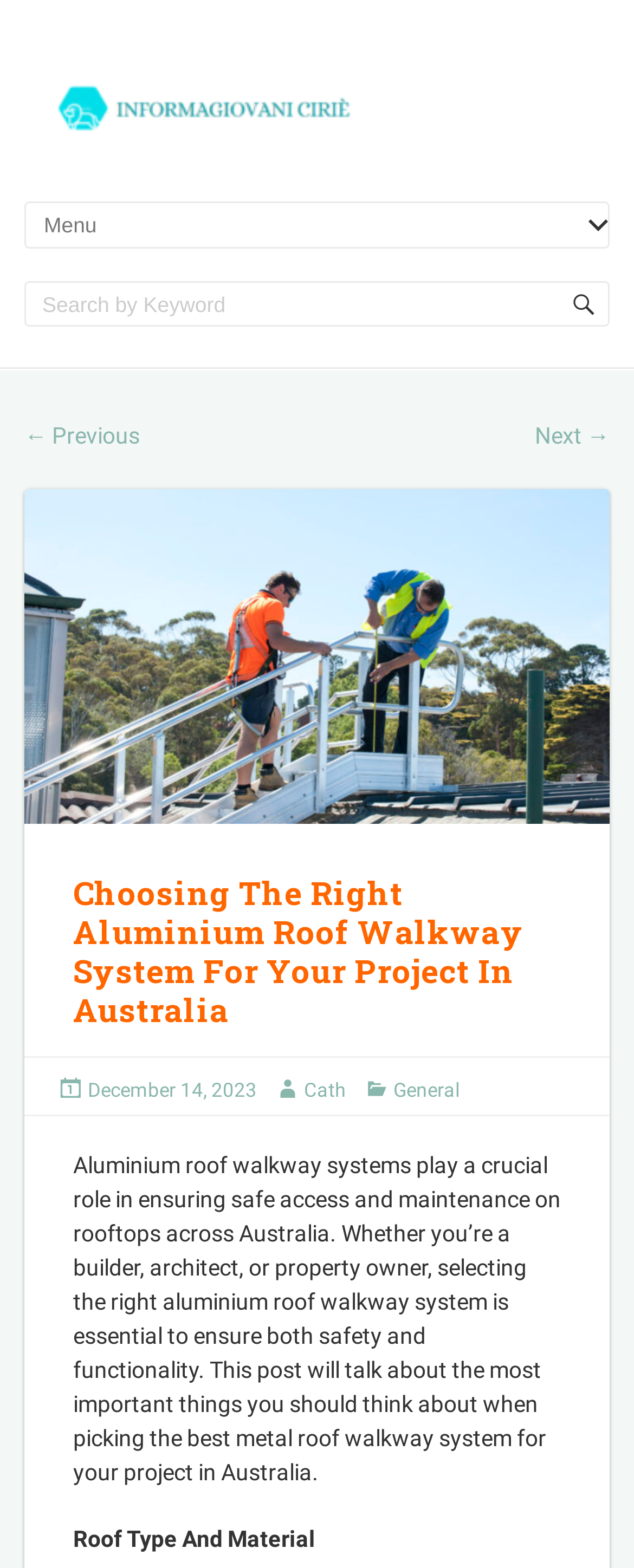Describe the webpage meticulously, covering all significant aspects.

The webpage is about choosing the right aluminium roof walkway system for a project in Australia. At the top left, there is a logo of "Informagiovani Cirie" which is also a link, accompanied by a search bar with a placeholder text "Search by Keyword" and a search button with a magnifying glass icon. 

Below the search bar, there are navigation links "← Previous" and "Next →" which are positioned at the left and right sides, respectively. 

The main content of the webpage is divided into sections. The first section has a heading "Choosing The Right Aluminium Roof Walkway System For Your Project In Australia" which is centered at the top. Below the heading, there is a timestamp "December 14, 2023" and author information "Cath" and category "General" which are positioned in a horizontal line. 

The main article starts with a paragraph of text that explains the importance of selecting the right aluminium roof walkway system for safe access and maintenance on rooftops across Australia. This paragraph is followed by a subheading "Roof Type And Material" which is positioned at the bottom left of the page.